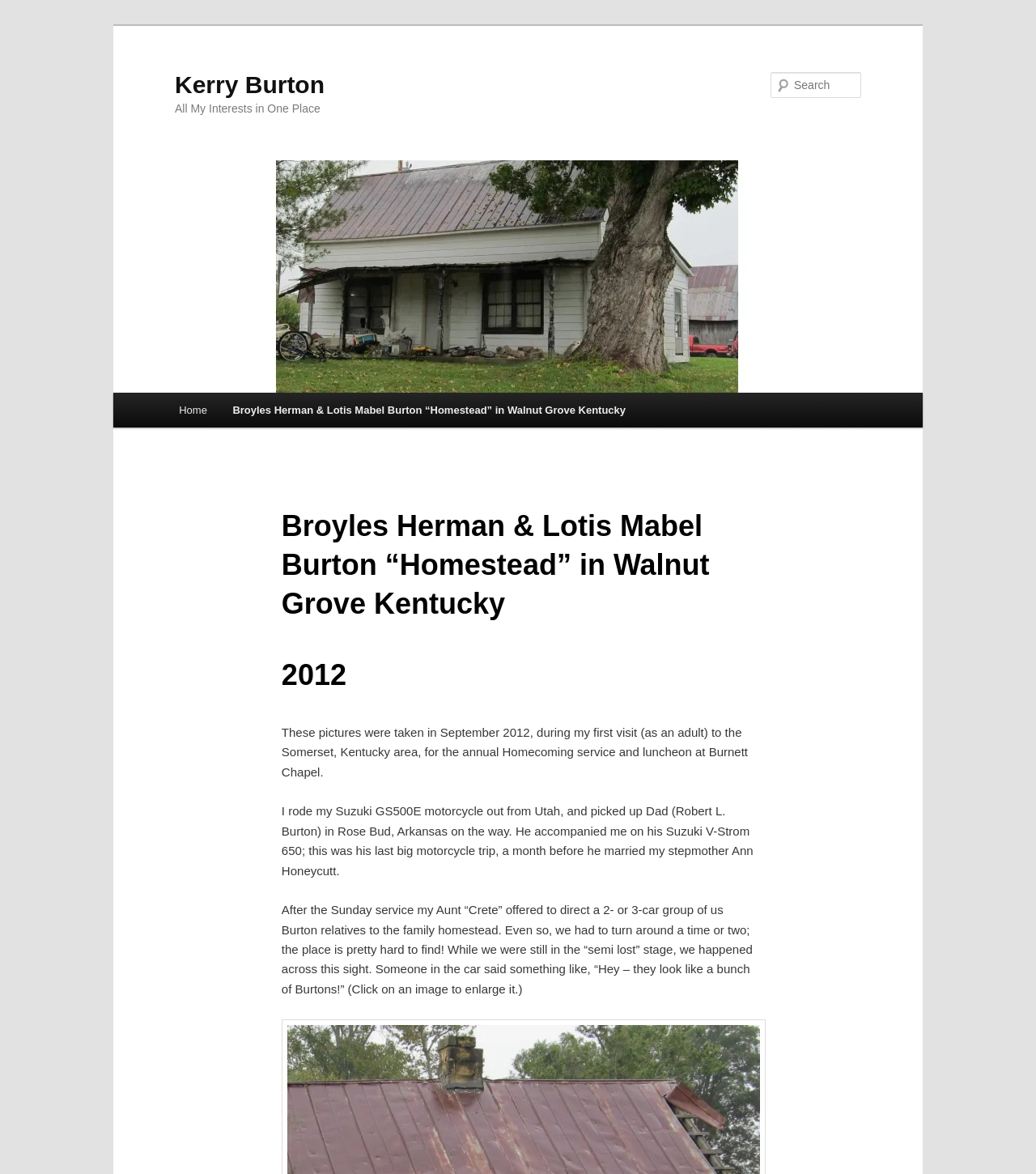Provide a thorough and detailed response to the question by examining the image: 
What type of vehicle did the author ride to Somerset, Kentucky?

The answer can be found by reading the text on the webpage, which mentions 'I rode my Suzuki GS500E motorcycle out from Utah...'.